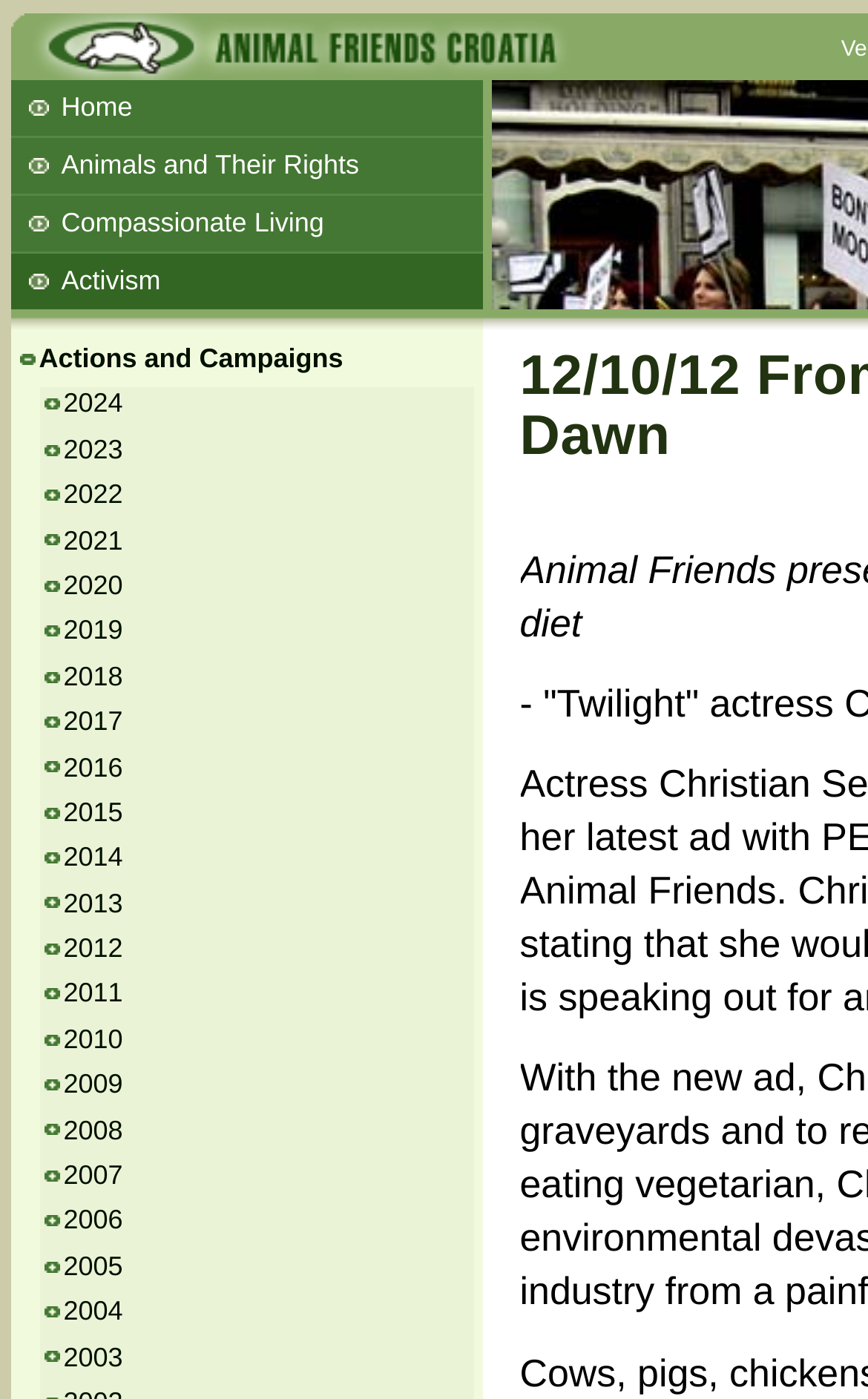How many years are listed in the archive?
Answer with a single word or phrase, using the screenshot for reference.

22